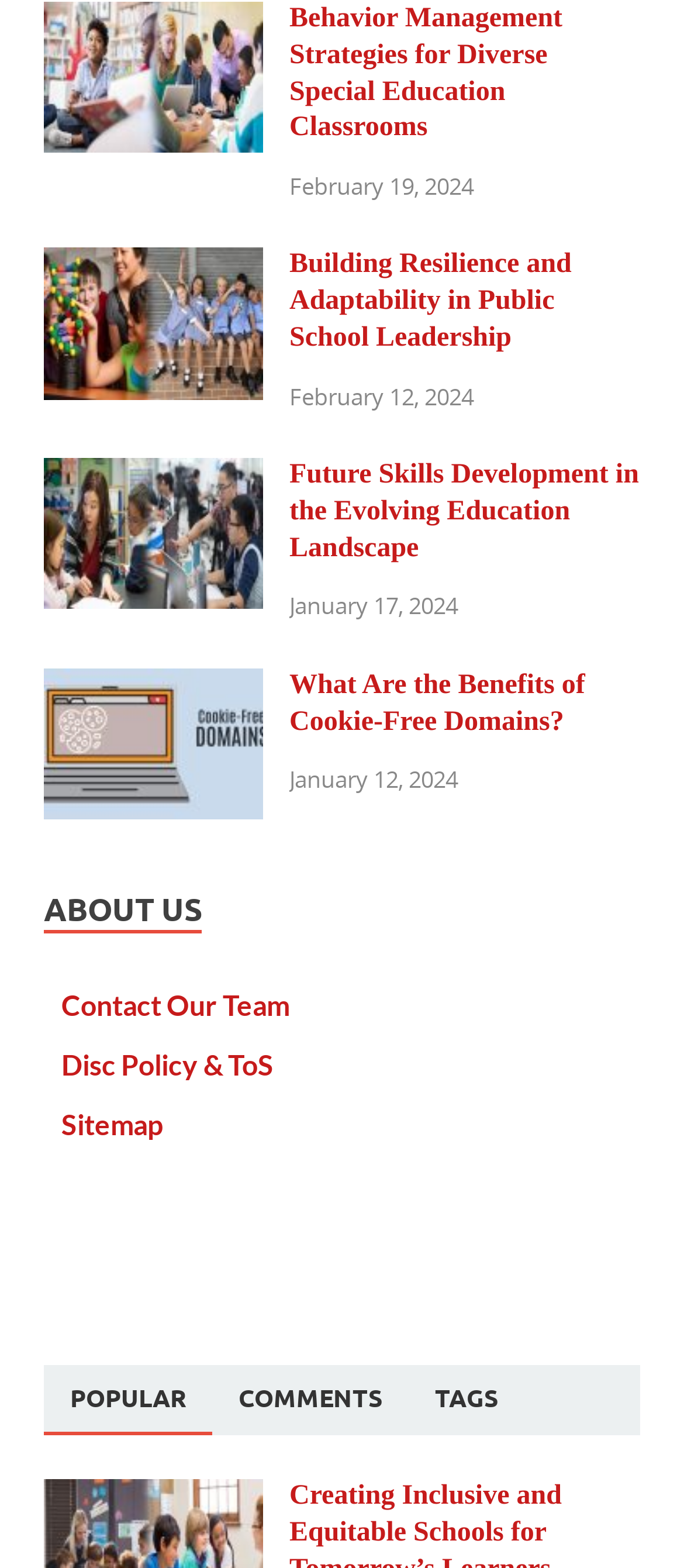What is the title of the first article?
Look at the screenshot and respond with a single word or phrase.

Behavior Management Strategies